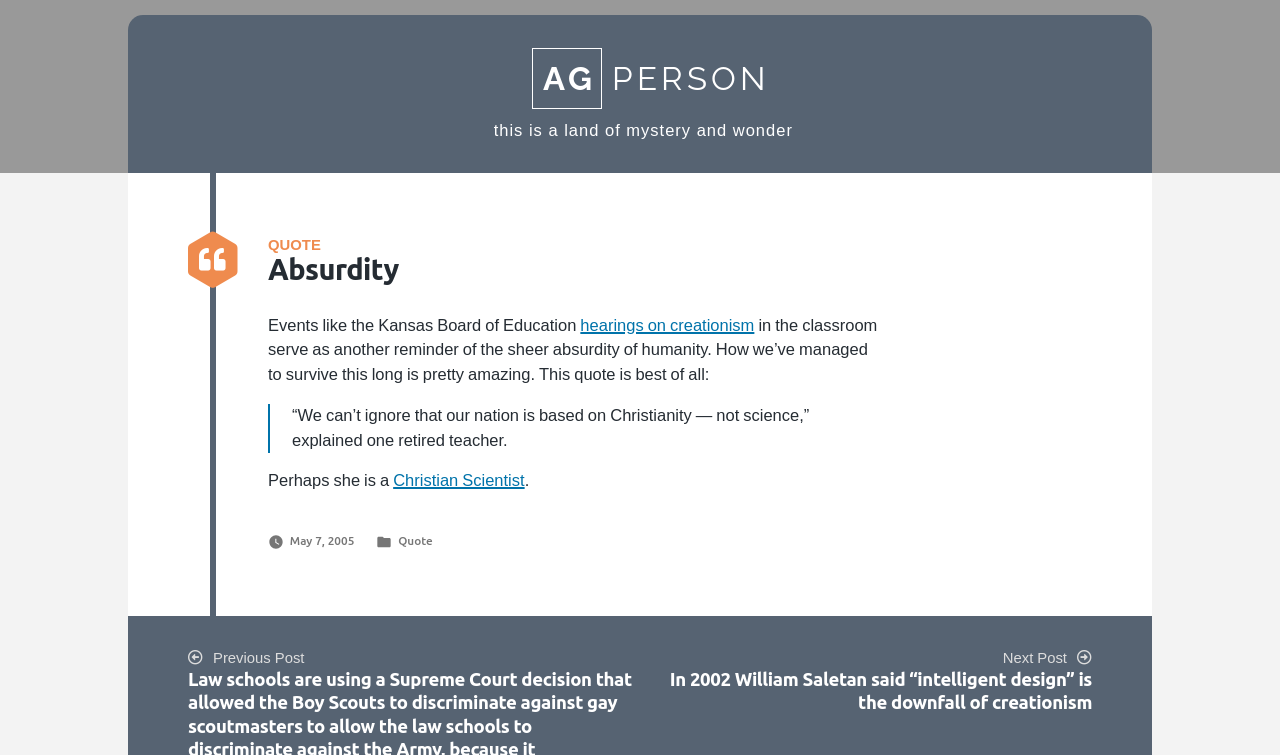Identify the bounding box coordinates for the element you need to click to achieve the following task: "Read the quote". The coordinates must be four float values ranging from 0 to 1, formatted as [left, top, right, bottom].

[0.209, 0.535, 0.688, 0.6]